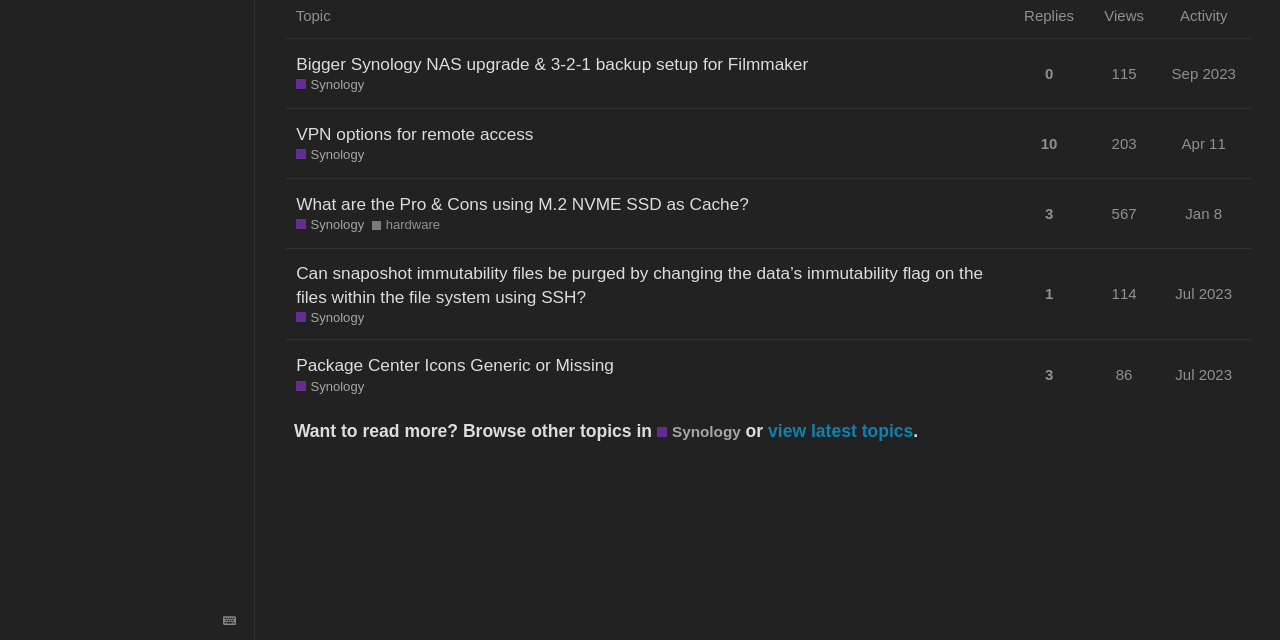Please provide the bounding box coordinates in the format (top-left x, top-left y, bottom-right x, bottom-right y). Remember, all values are floating point numbers between 0 and 1. What is the bounding box coordinate of the region described as: VPN options for remote access

[0.231, 0.17, 0.417, 0.248]